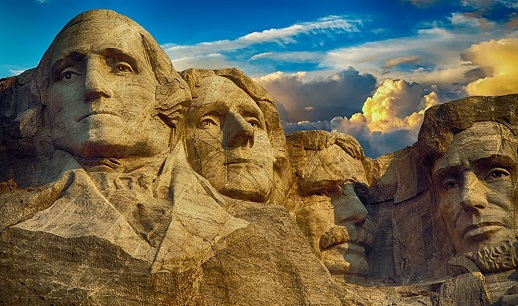In which state is Mount Rushmore located?
Based on the image content, provide your answer in one word or a short phrase.

South Dakota